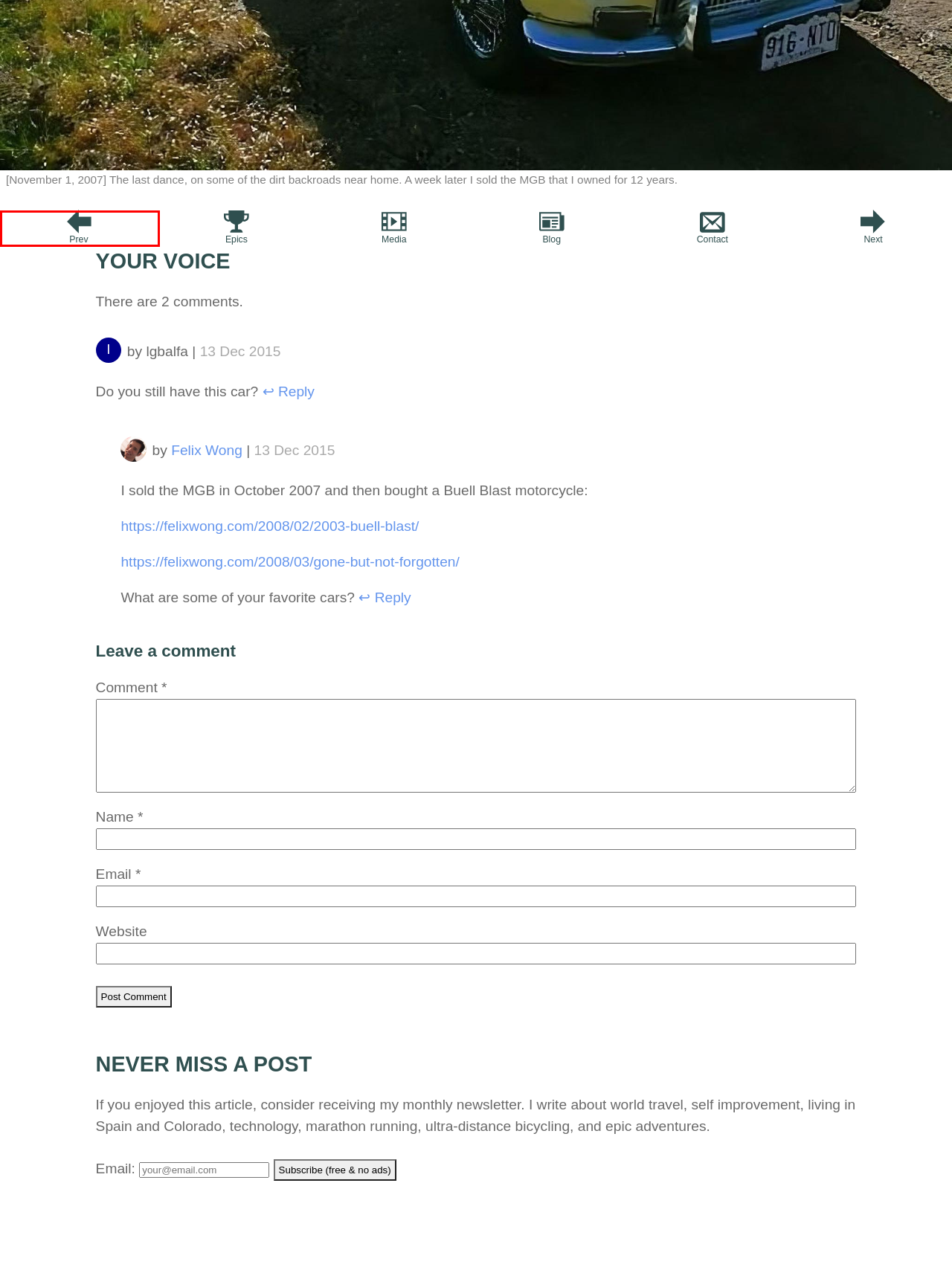You are looking at a webpage screenshot with a red bounding box around an element. Pick the description that best matches the new webpage after interacting with the element in the red bounding box. The possible descriptions are:
A. From the Logbook   Archives - Felix Wong
B. Gone, But Not Forgotten
C. Keeping the Faith on Thanksgiving Day
D. 2003 Buell Blast
E. Simplification   Archives - Felix Wong
F. Gold Rush Century
G. Eco-Friendly Living   Archives - Felix Wong
H. Goldie’s Drive to Colorado

F